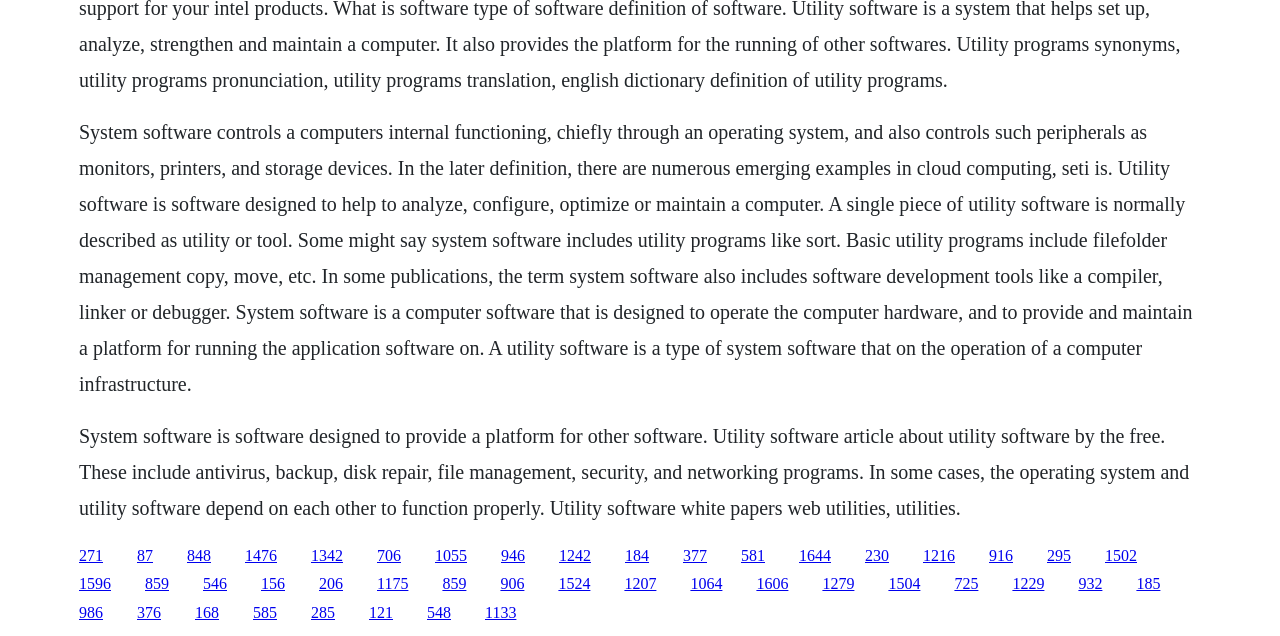Please identify the bounding box coordinates of the region to click in order to complete the task: "Click the link about utility software". The coordinates must be four float numbers between 0 and 1, specified as [left, top, right, bottom].

[0.062, 0.859, 0.08, 0.886]